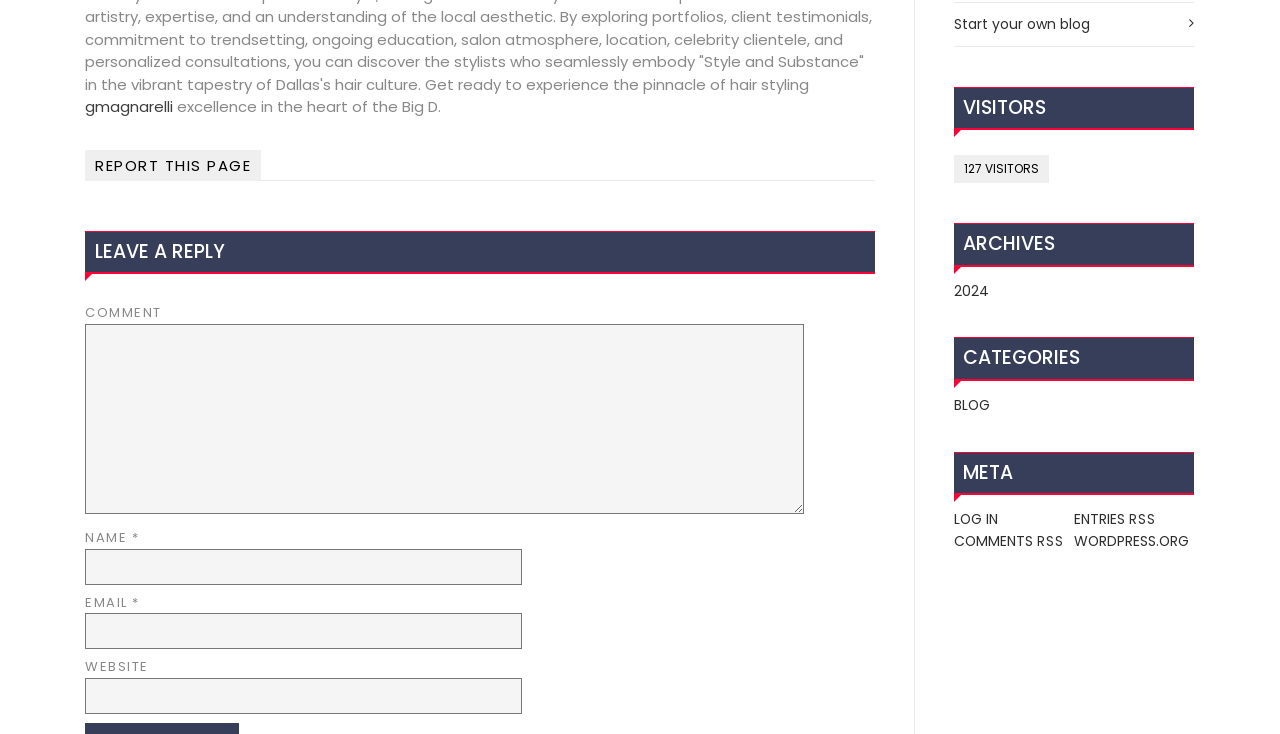Find the bounding box coordinates for the area you need to click to carry out the instruction: "log in". The coordinates should be four float numbers between 0 and 1, indicated as [left, top, right, bottom].

[0.745, 0.742, 0.791, 0.78]